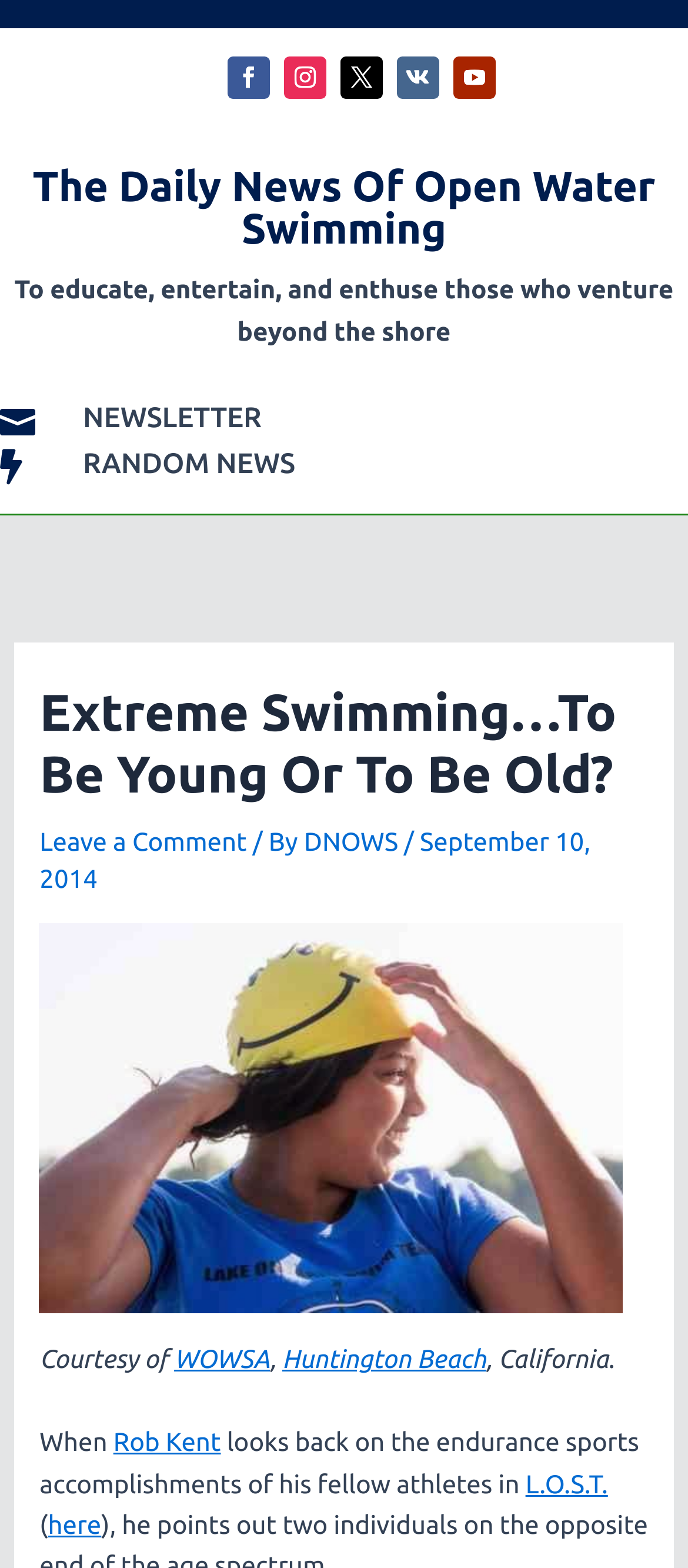What is the name of the endurance sports event mentioned?
Provide a thorough and detailed answer to the question.

The link 'L.O.S.T.' is mentioned in the text, indicating that it is the name of an endurance sports event.